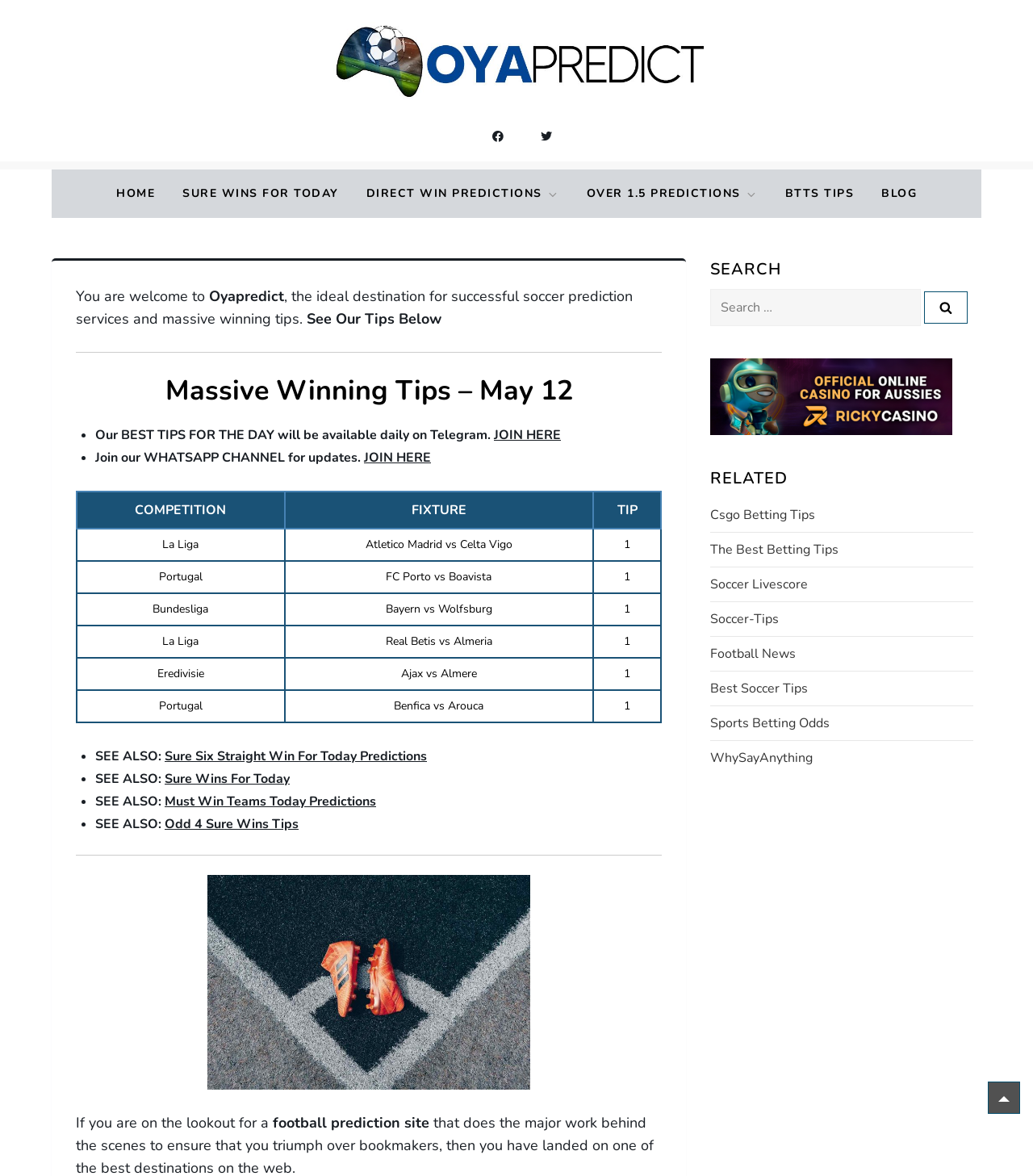Identify the bounding box coordinates of the region that needs to be clicked to carry out this instruction: "Join the Telegram channel". Provide these coordinates as four float numbers ranging from 0 to 1, i.e., [left, top, right, bottom].

[0.478, 0.362, 0.543, 0.377]